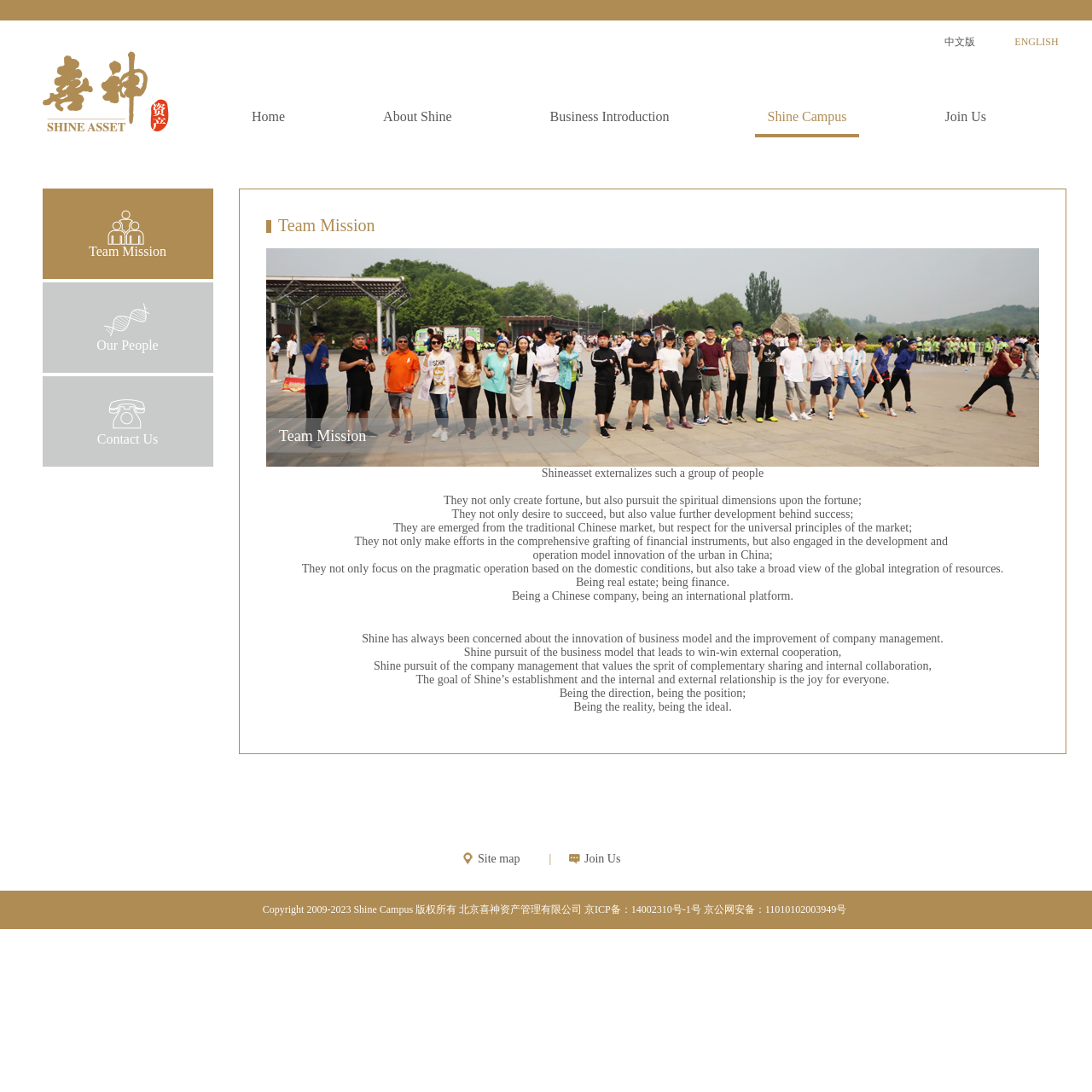What is the company's mission?
Refer to the image and provide a one-word or short phrase answer.

Team Mission